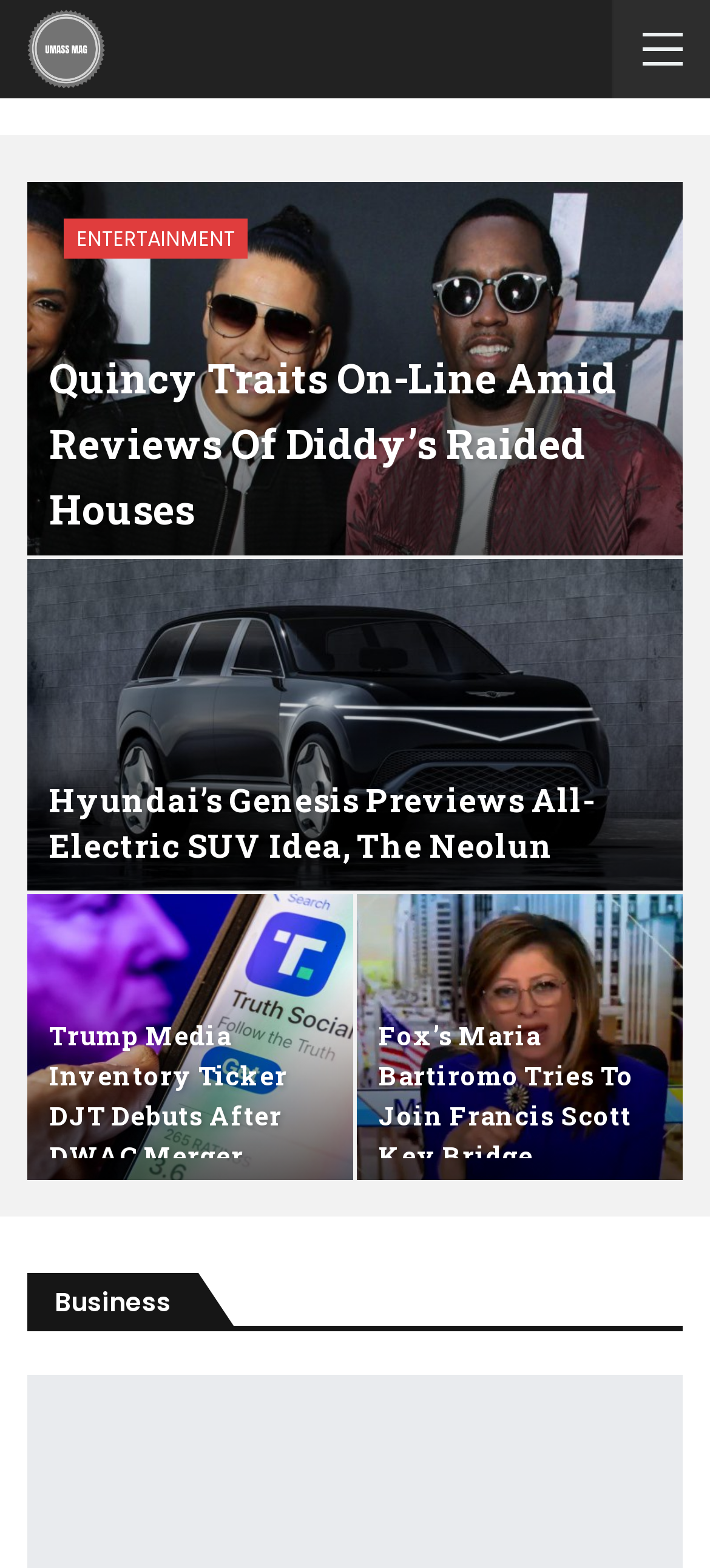What is the topic of the heading 'Hyundai’s Genesis Previews All-Electric SUV Idea, The Neolun'?
Identify the answer in the screenshot and reply with a single word or phrase.

Cars